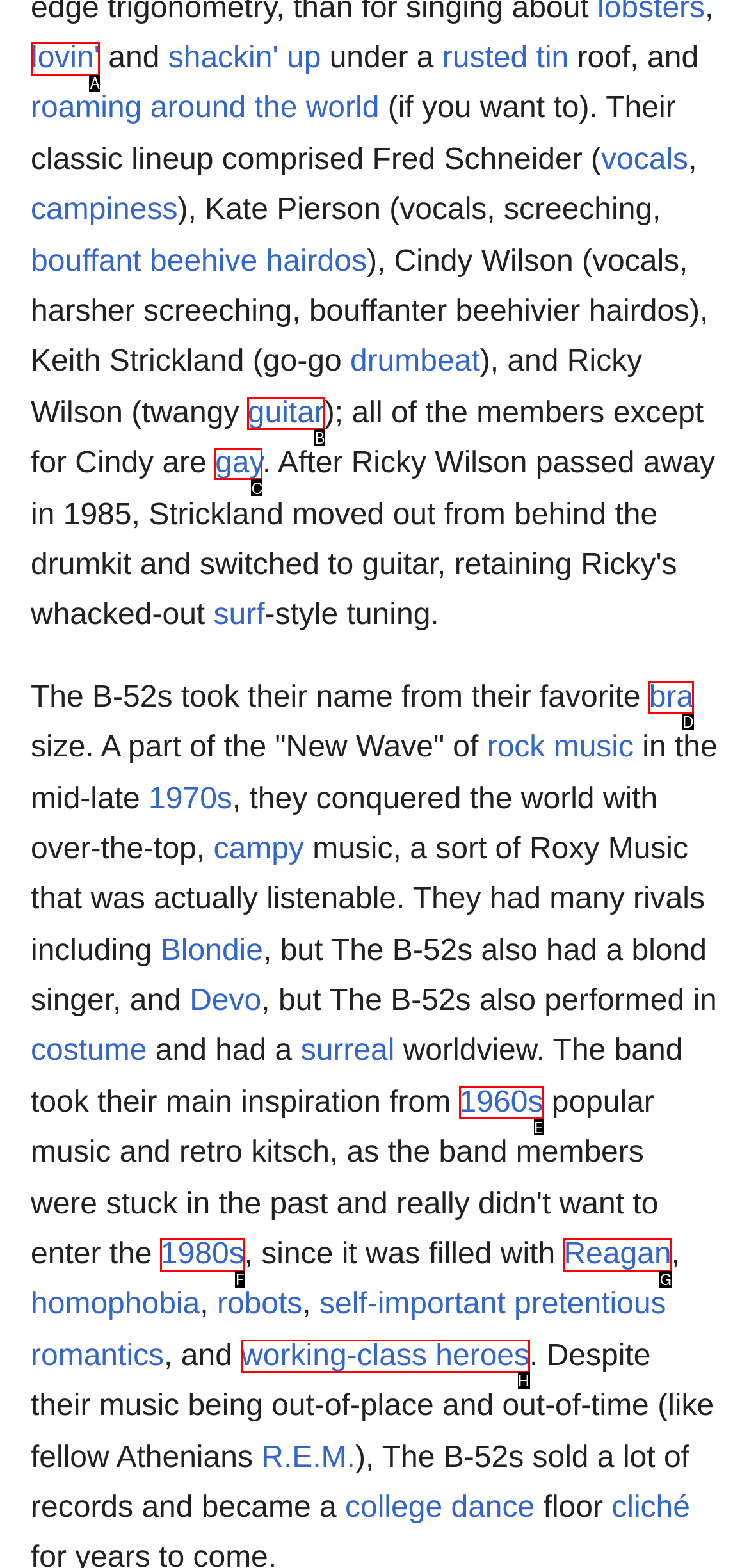Select the appropriate HTML element to click on to finish the task: Explore the 'gay' community.
Answer with the letter corresponding to the selected option.

C